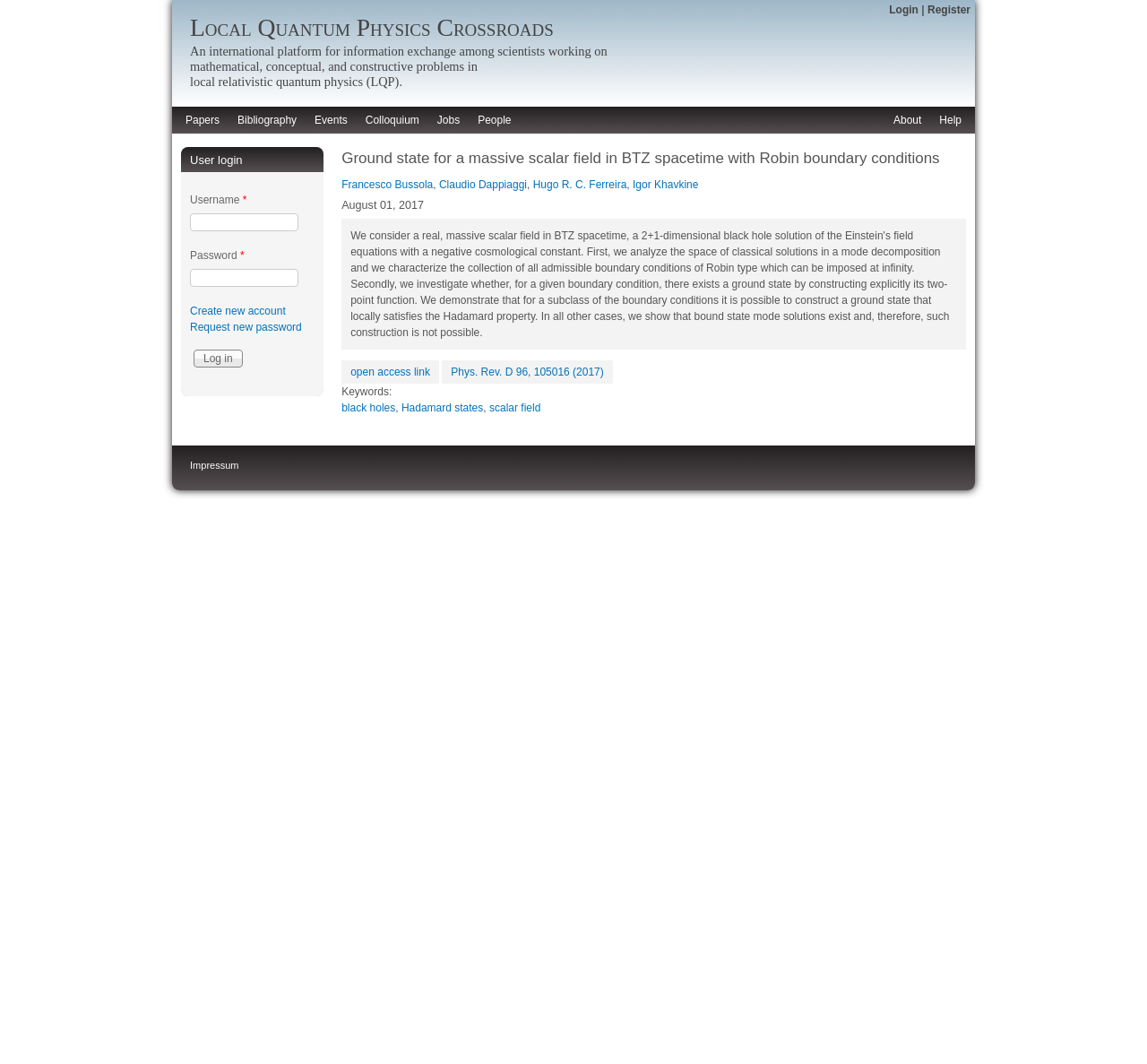Kindly determine the bounding box coordinates for the clickable area to achieve the given instruction: "Log in with username and password".

[0.169, 0.329, 0.211, 0.346]